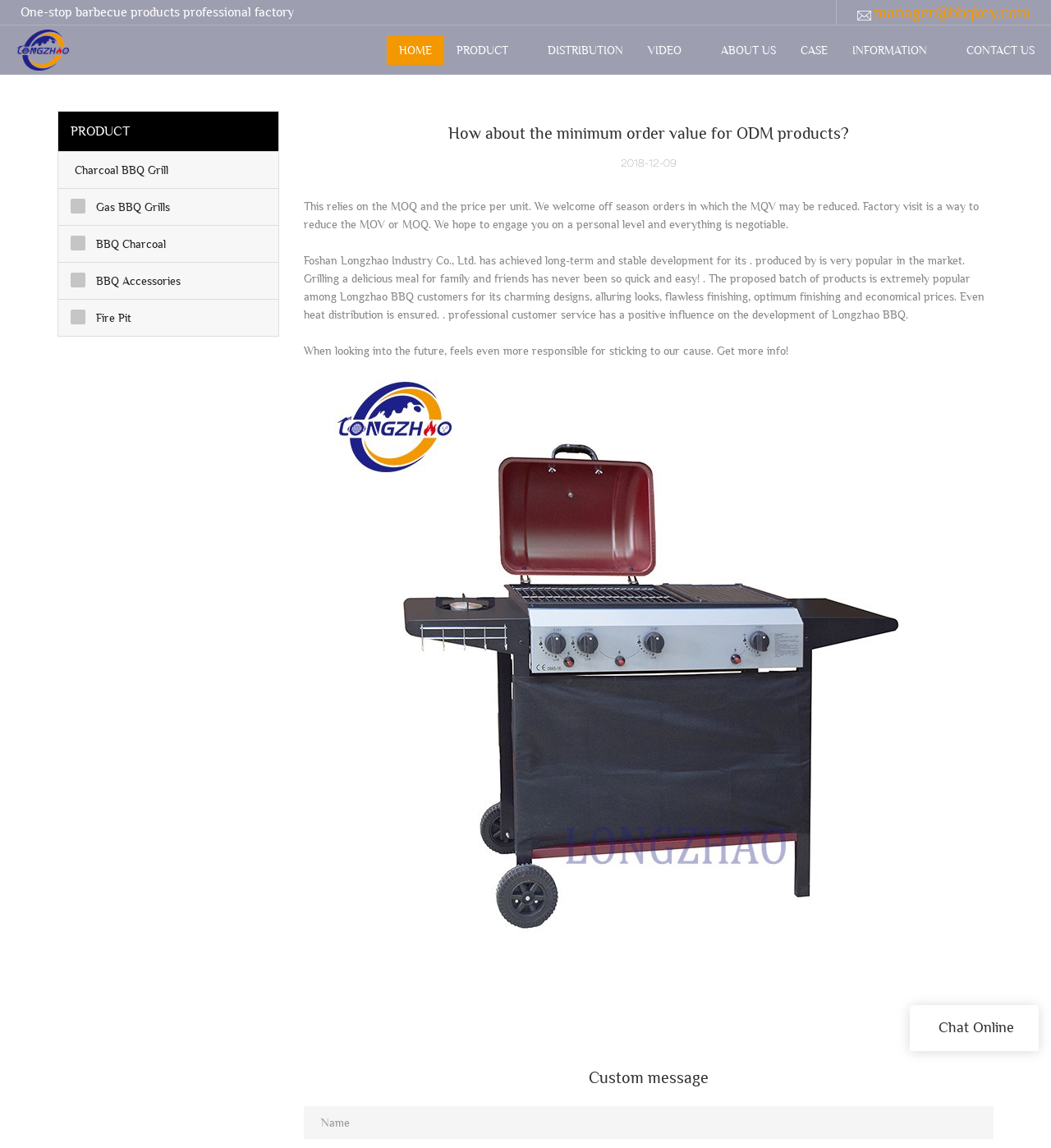Pinpoint the bounding box coordinates of the clickable area needed to execute the instruction: "Click the 'CONTACT US' link". The coordinates should be specified as four float numbers between 0 and 1, i.e., [left, top, right, bottom].

[0.908, 0.031, 0.996, 0.057]